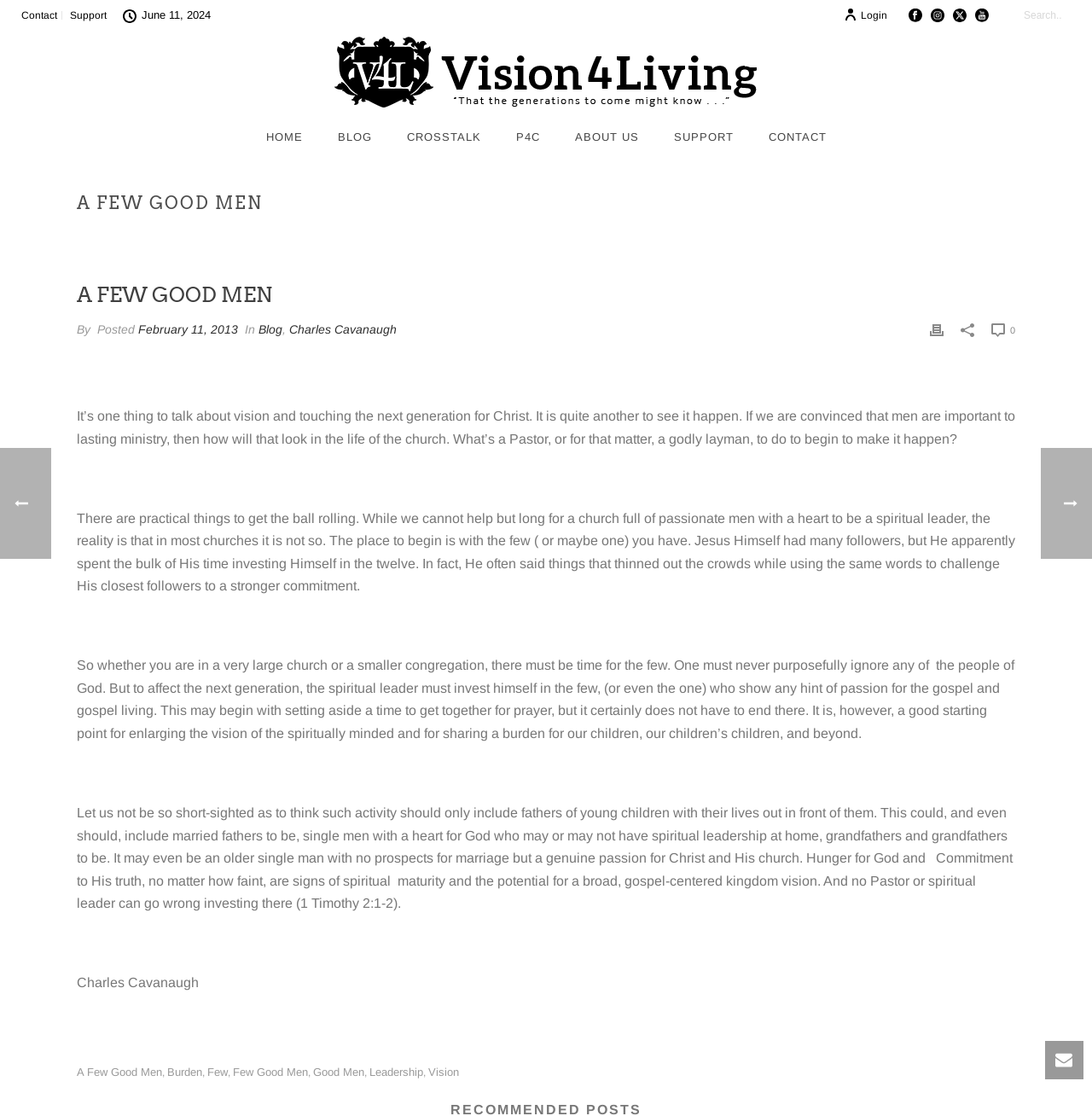Identify the bounding box for the UI element described as: "February 11, 2013". Ensure the coordinates are four float numbers between 0 and 1, formatted as [left, top, right, bottom].

[0.127, 0.289, 0.218, 0.301]